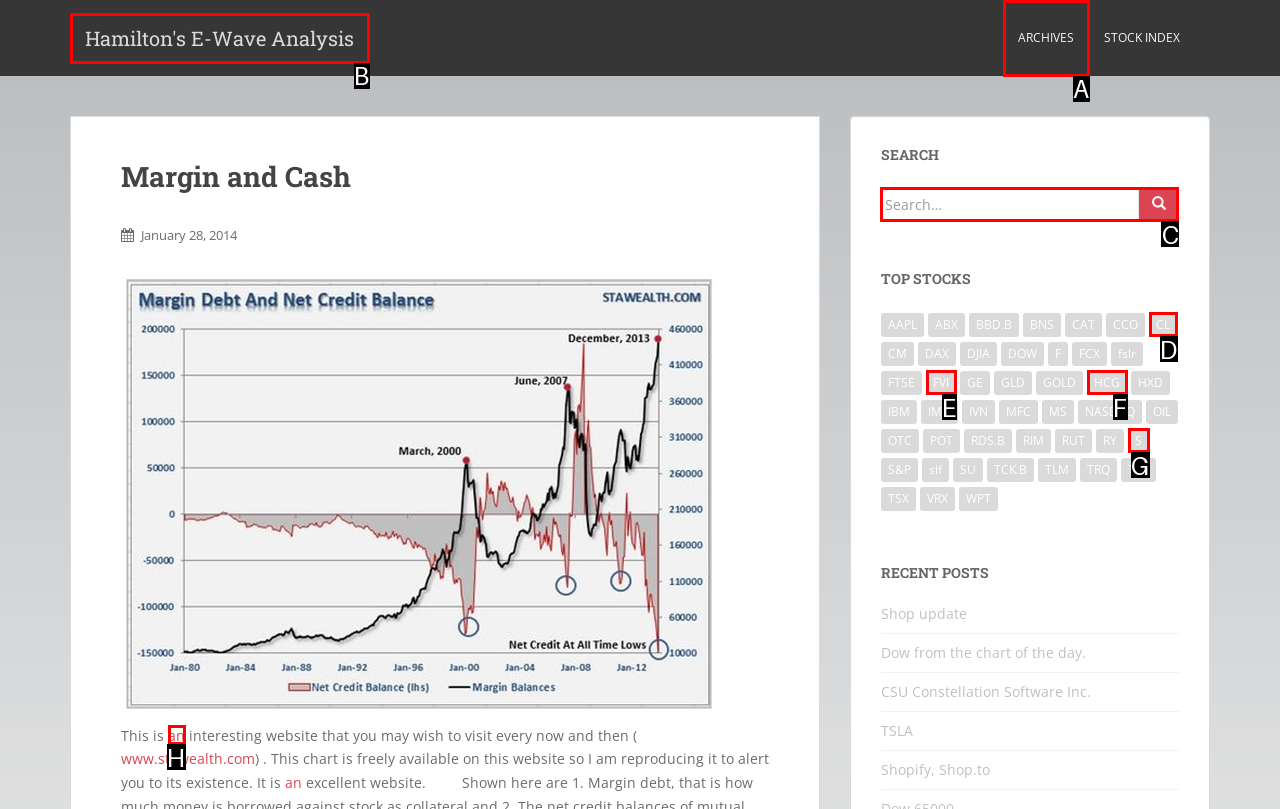Point out which HTML element you should click to fulfill the task: Search for a stock.
Provide the option's letter from the given choices.

C